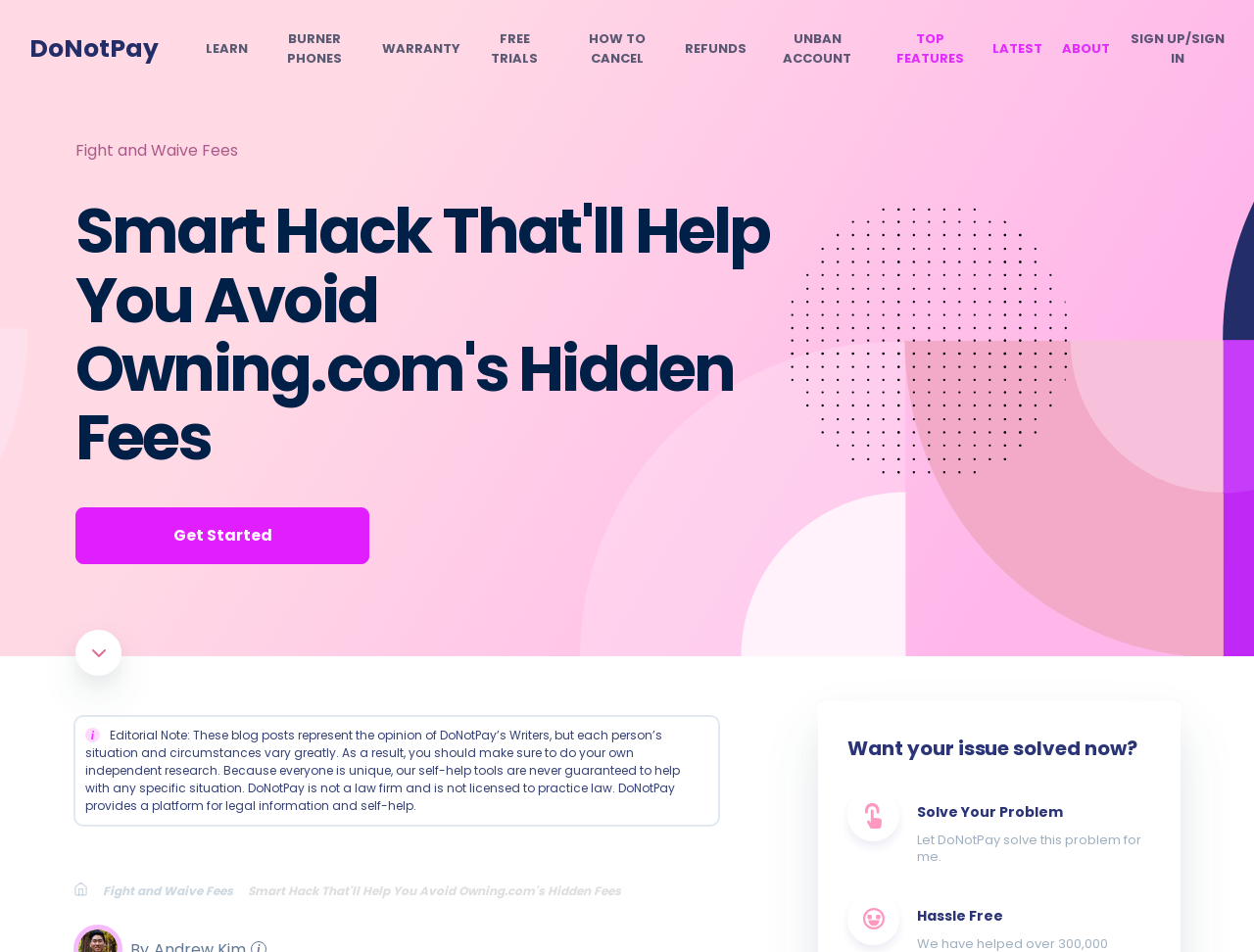Respond to the question below with a single word or phrase:
What is the benefit of using DoNotPay?

Hassle-free solution